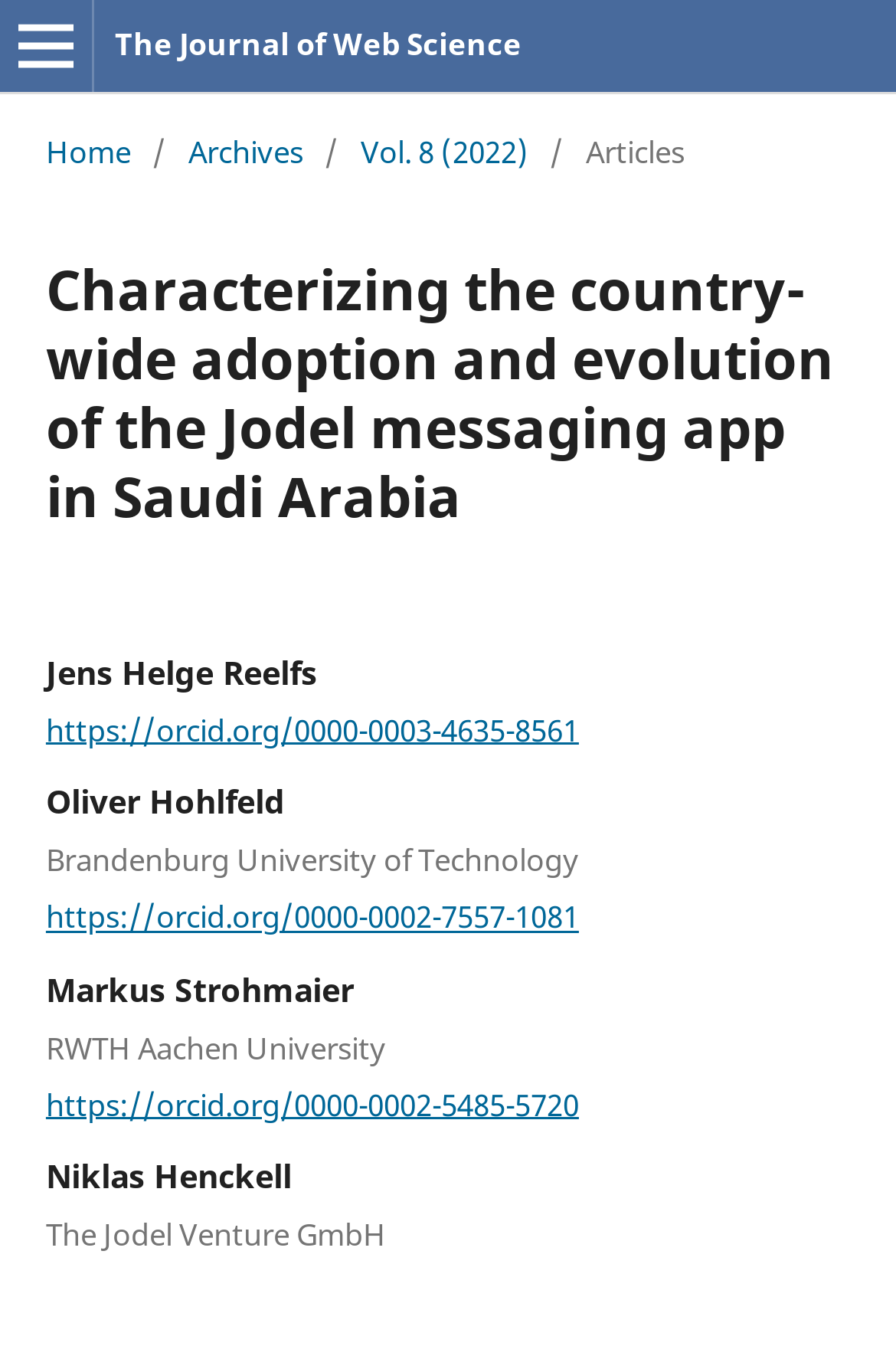What is the affiliation of Oliver Hohlfeld?
Answer the question with just one word or phrase using the image.

Brandenburg University of Technology